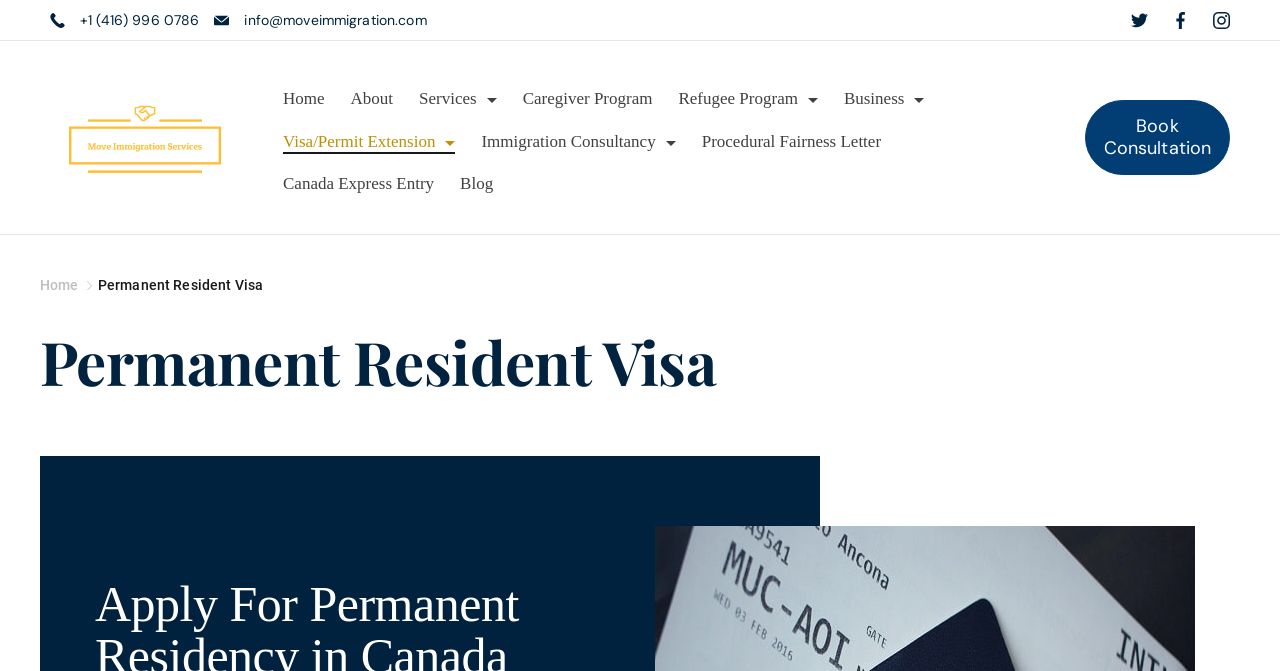Extract the bounding box coordinates for the described element: "+1 (416) 996 0786". The coordinates should be represented as four float numbers between 0 and 1: [left, top, right, bottom].

[0.062, 0.016, 0.156, 0.042]